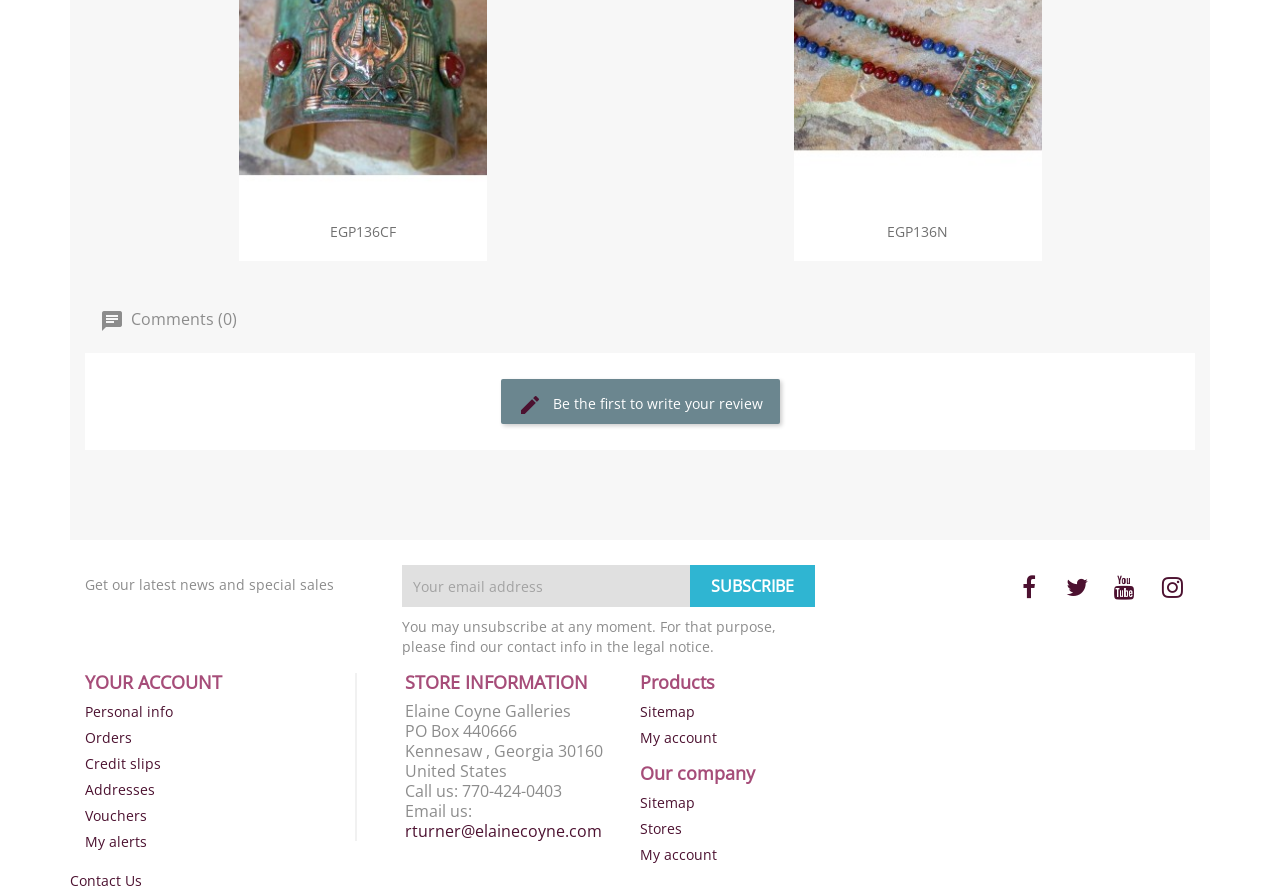Identify the coordinates of the bounding box for the element described below: "name="email" placeholder="Your email address"". Return the coordinates as four float numbers between 0 and 1: [left, top, right, bottom].

[0.314, 0.631, 0.539, 0.678]